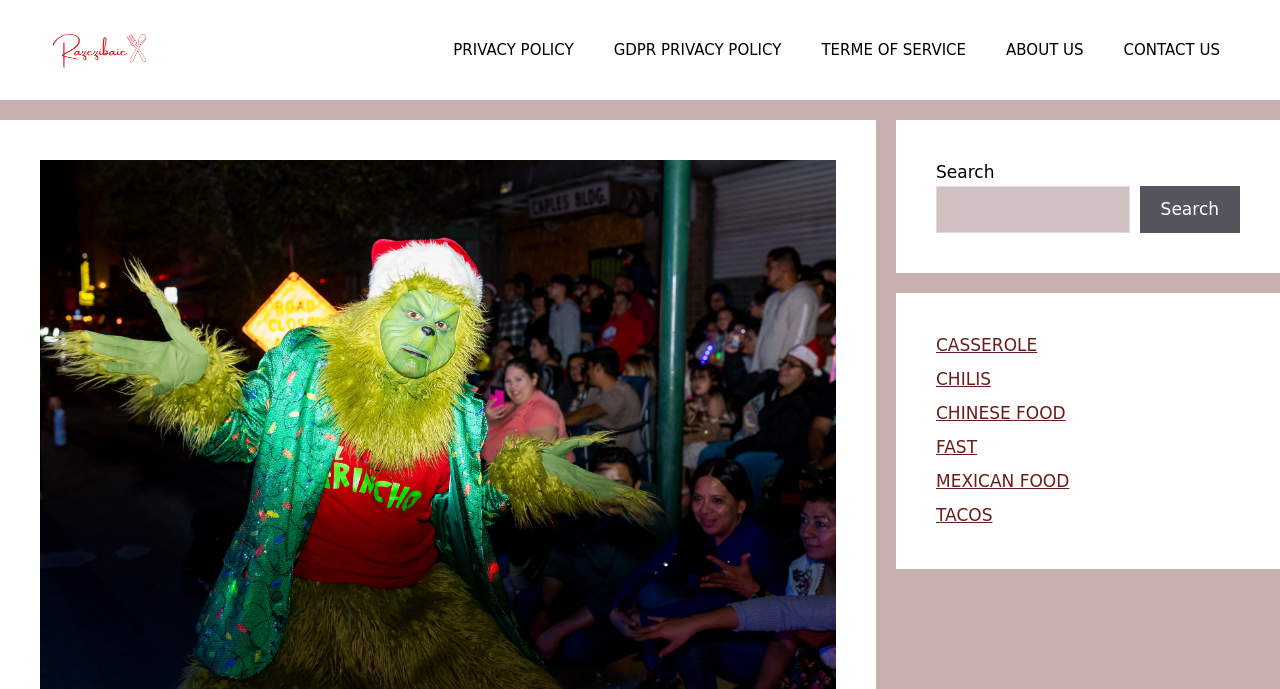Answer the question with a brief word or phrase:
What is the banner at the top of the page?

Site banner